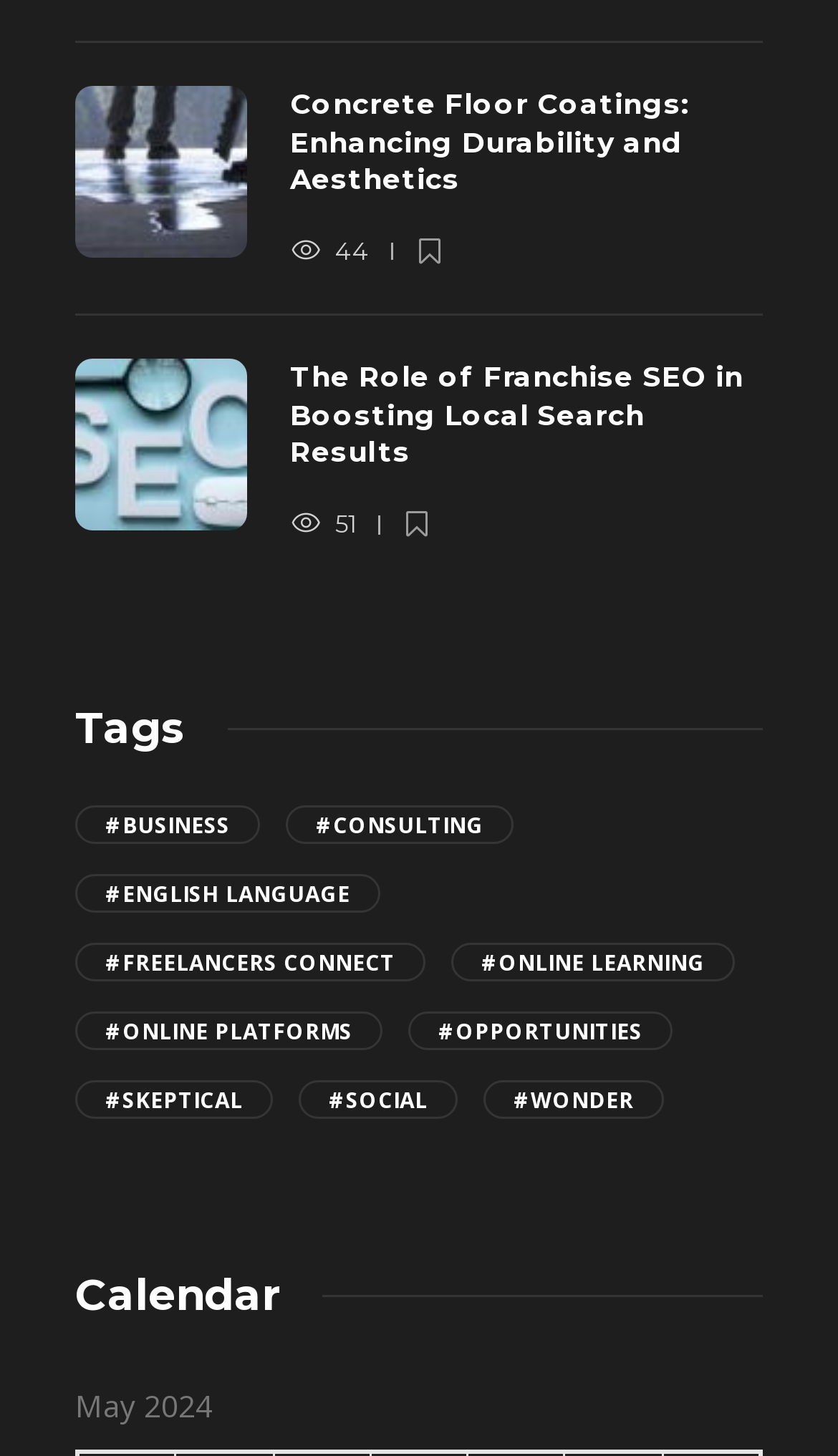Identify the bounding box coordinates for the UI element described as follows: #English language. Use the format (top-left x, top-left y, bottom-right x, bottom-right y) and ensure all values are floating point numbers between 0 and 1.

[0.09, 0.601, 0.454, 0.627]